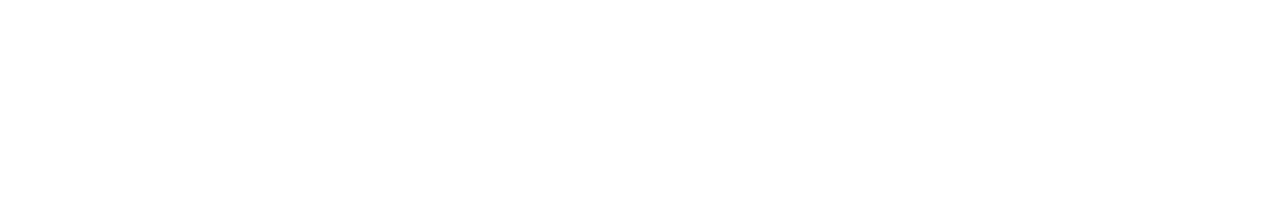Using the element description: "Creative Commons", determine the bounding box coordinates for the specified UI element. The coordinates should be four float numbers between 0 and 1, [left, top, right, bottom].

[0.476, 0.799, 0.567, 0.866]